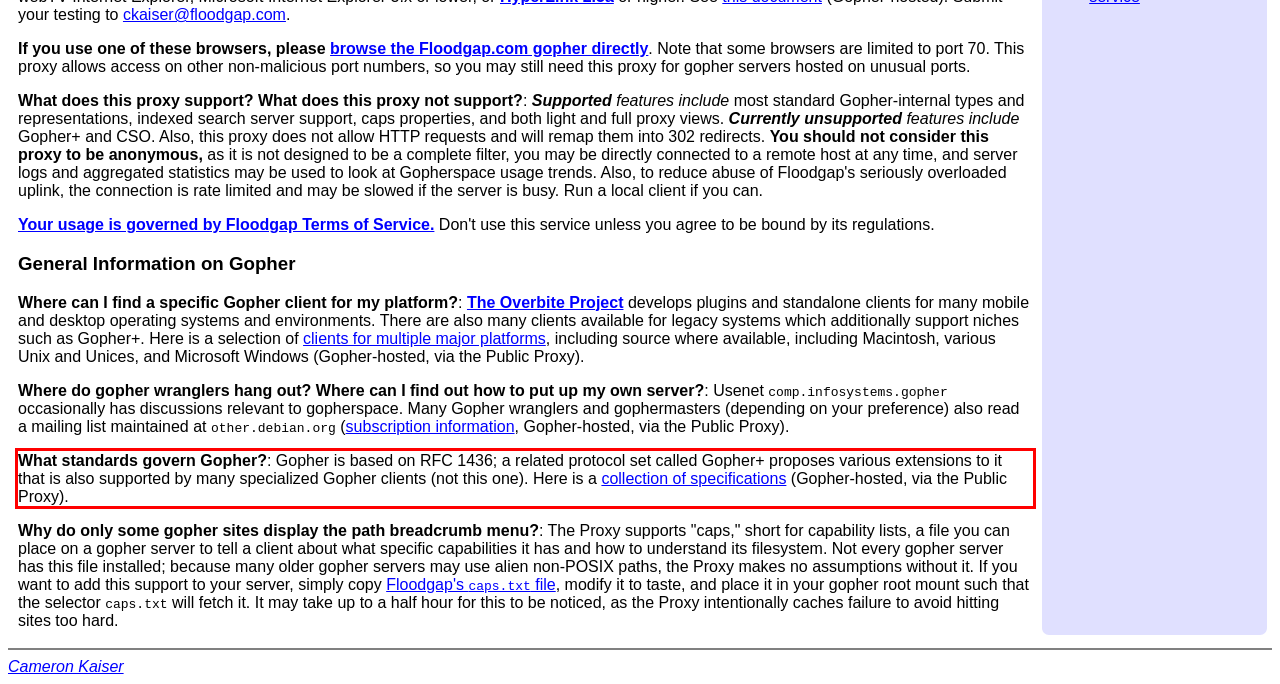From the screenshot of the webpage, locate the red bounding box and extract the text contained within that area.

What standards govern Gopher?: Gopher is based on RFC 1436; a related protocol set called Gopher+ proposes various extensions to it that is also supported by many specialized Gopher clients (not this one). Here is a collection of specifications (Gopher-hosted, via the Public Proxy).